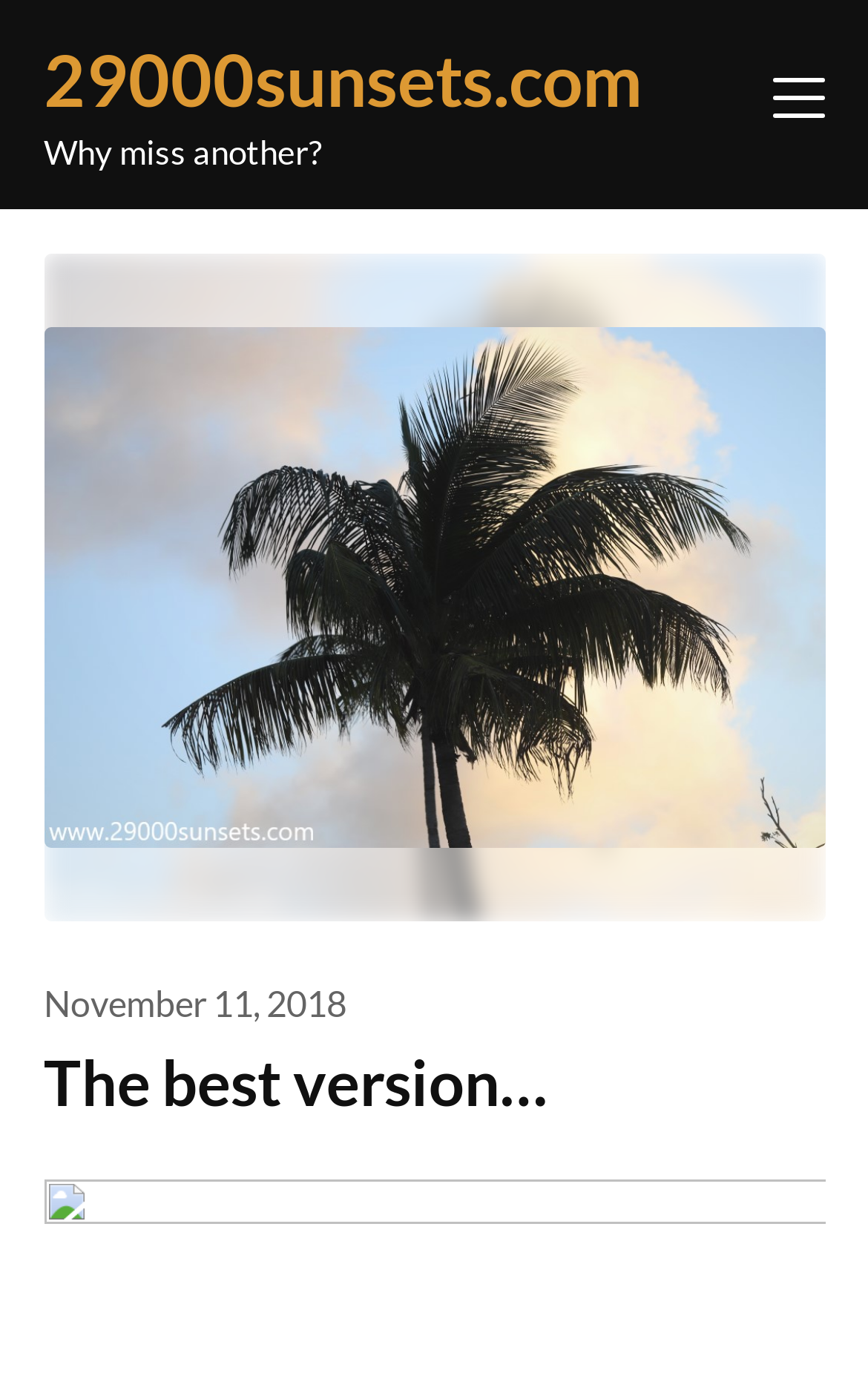Carefully examine the image and provide an in-depth answer to the question: What is the question being asked on the webpage?

I found a static text element on the webpage with the question 'Why miss another?'. This question seems to be a prompt or a call to action, but without more context, it is difficult to determine its purpose or what it is referring to.